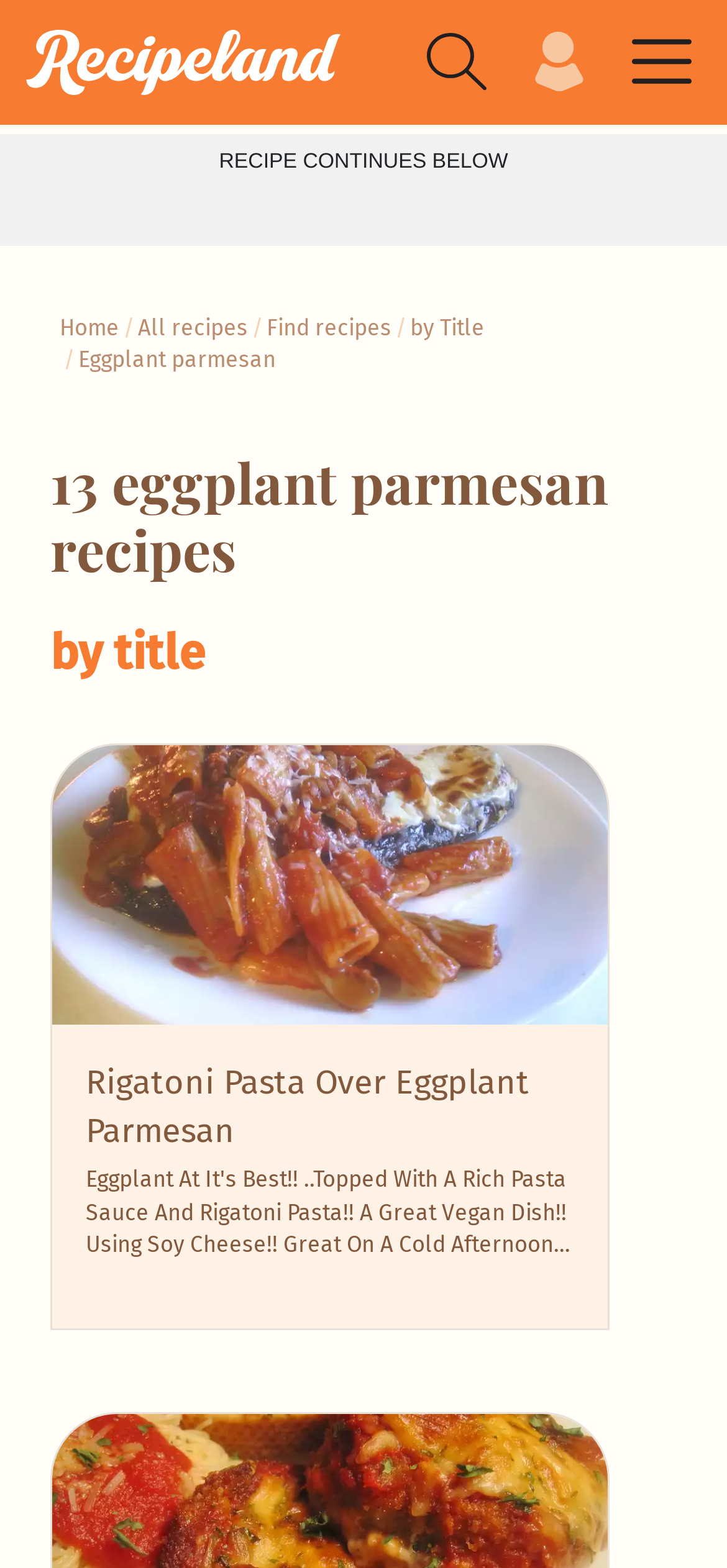Using the element description: "Home", determine the bounding box coordinates for the specified UI element. The coordinates should be four float numbers between 0 and 1, [left, top, right, bottom].

[0.082, 0.185, 0.164, 0.232]